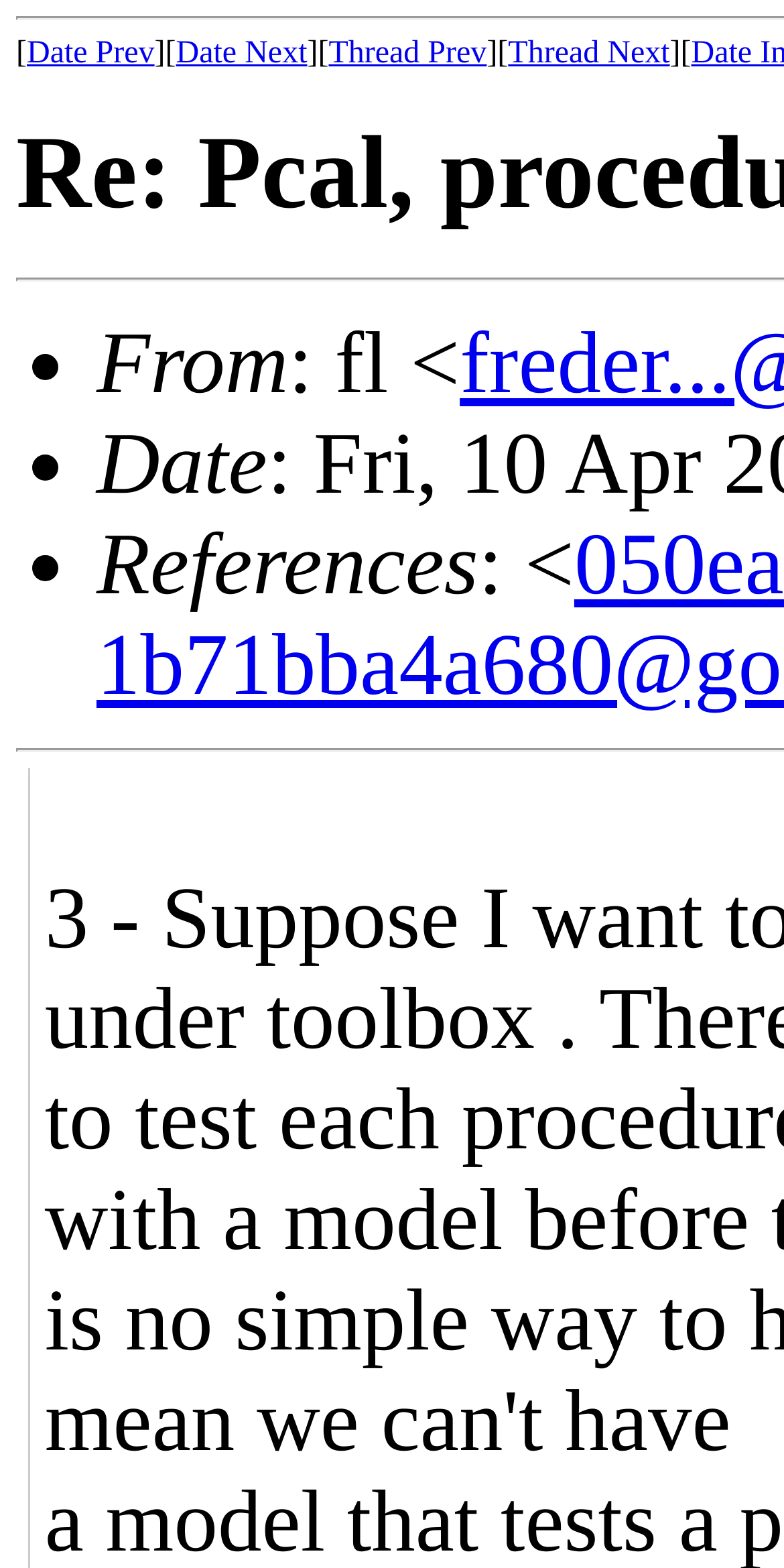How many list markers are there?
Answer the question with detailed information derived from the image.

I count the list markers, which are represented by '•', and find that there are three of them.